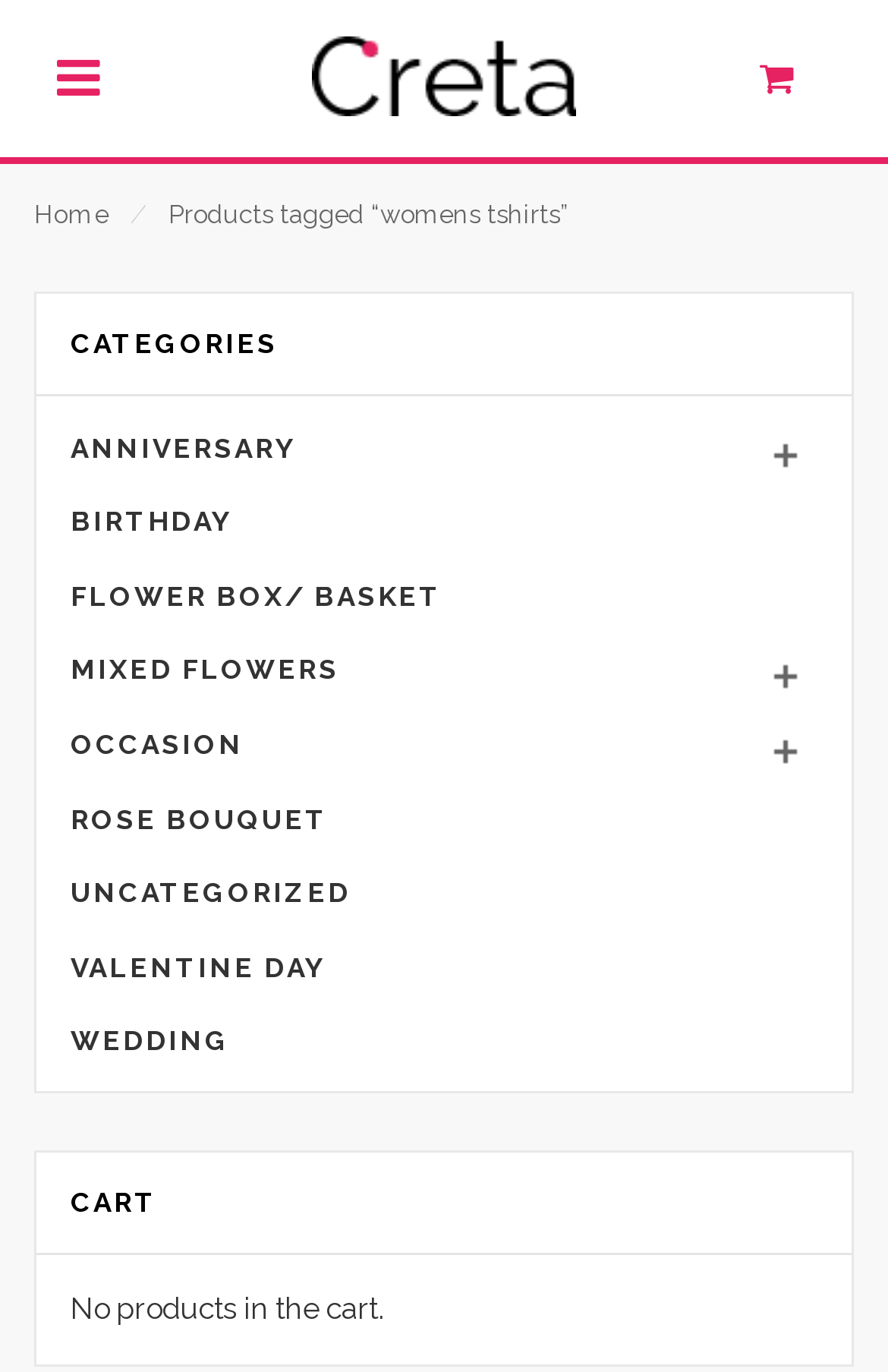Provide the bounding box coordinates of the HTML element described by the text: "0 My Cart / $0.00". The coordinates should be in the format [left, top, right, bottom] with values between 0 and 1.

[0.846, 0.015, 0.962, 0.115]